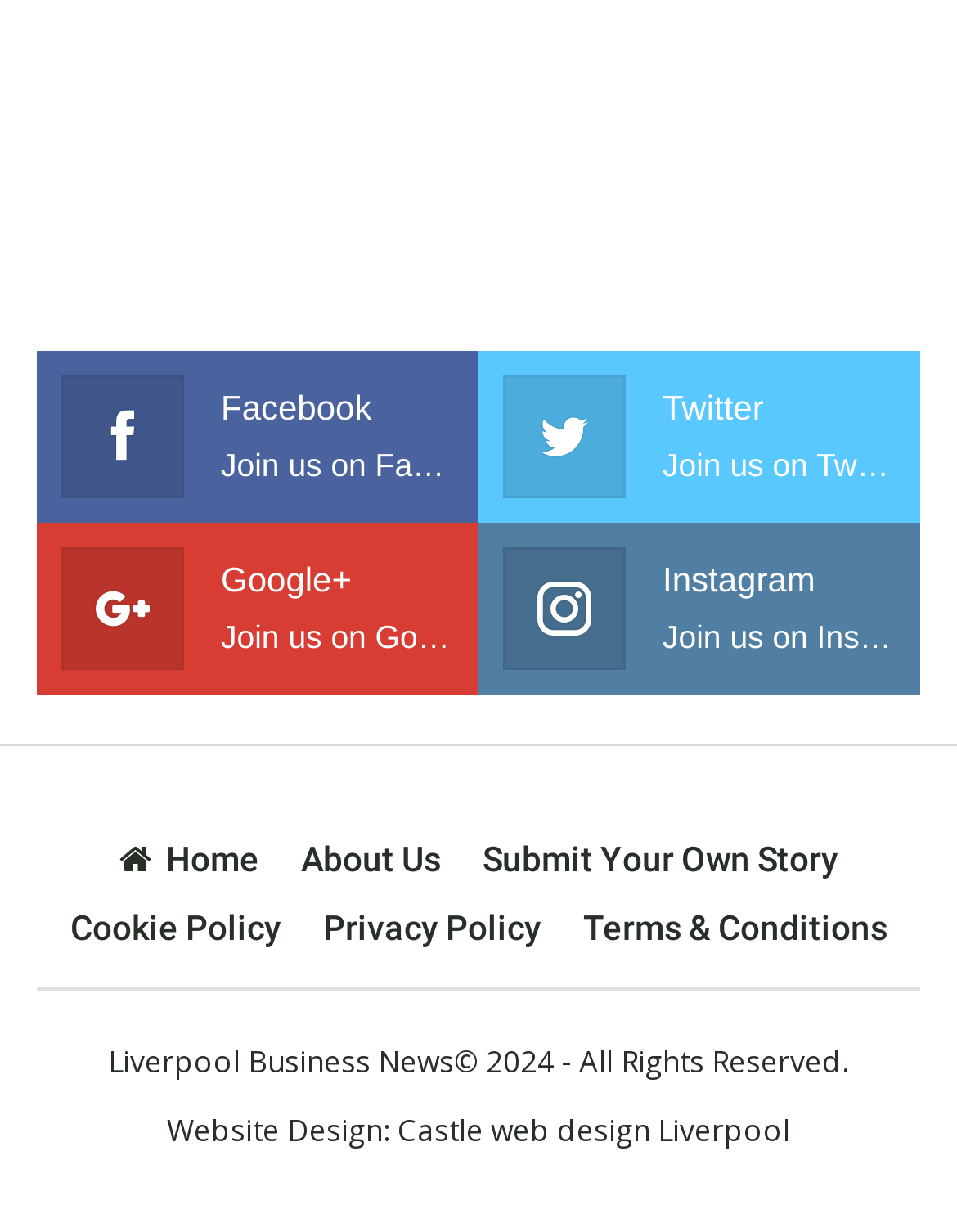Please identify the bounding box coordinates of the element's region that needs to be clicked to fulfill the following instruction: "Join us on Facebook". The bounding box coordinates should consist of four float numbers between 0 and 1, i.e., [left, top, right, bottom].

[0.064, 0.31, 0.474, 0.401]